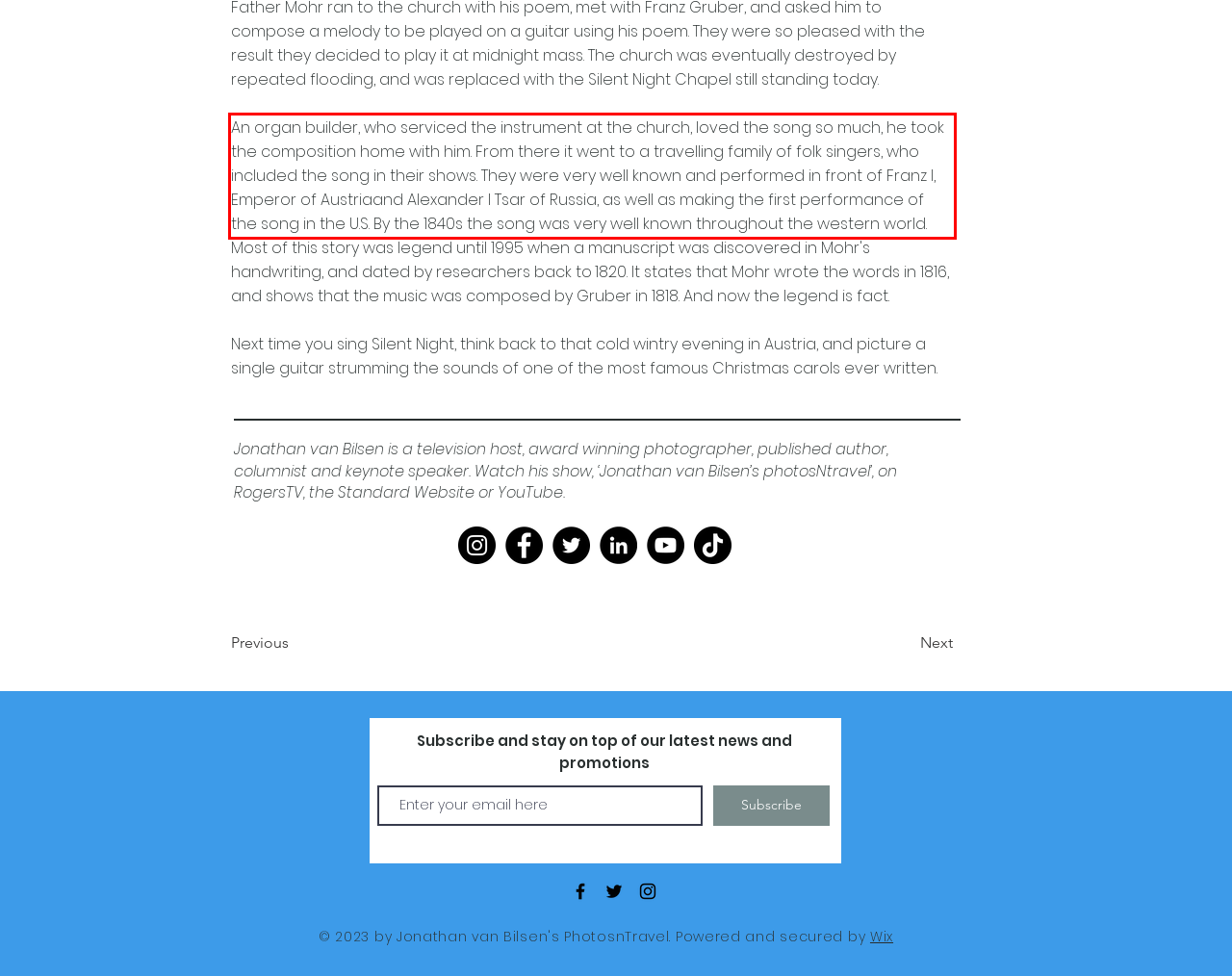Please perform OCR on the UI element surrounded by the red bounding box in the given webpage screenshot and extract its text content.

An organ builder, who serviced the instrument at the church, loved the song so much, he took the composition home with him. From there it went to a travelling family of folk singers, who included the song in their shows. They were very well known and performed in front of Franz I, Emperor of Austriaand Alexander I Tsar of Russia, as well as making the first performance of the song in the U.S. By the 1840s the song was very well known throughout the western world.